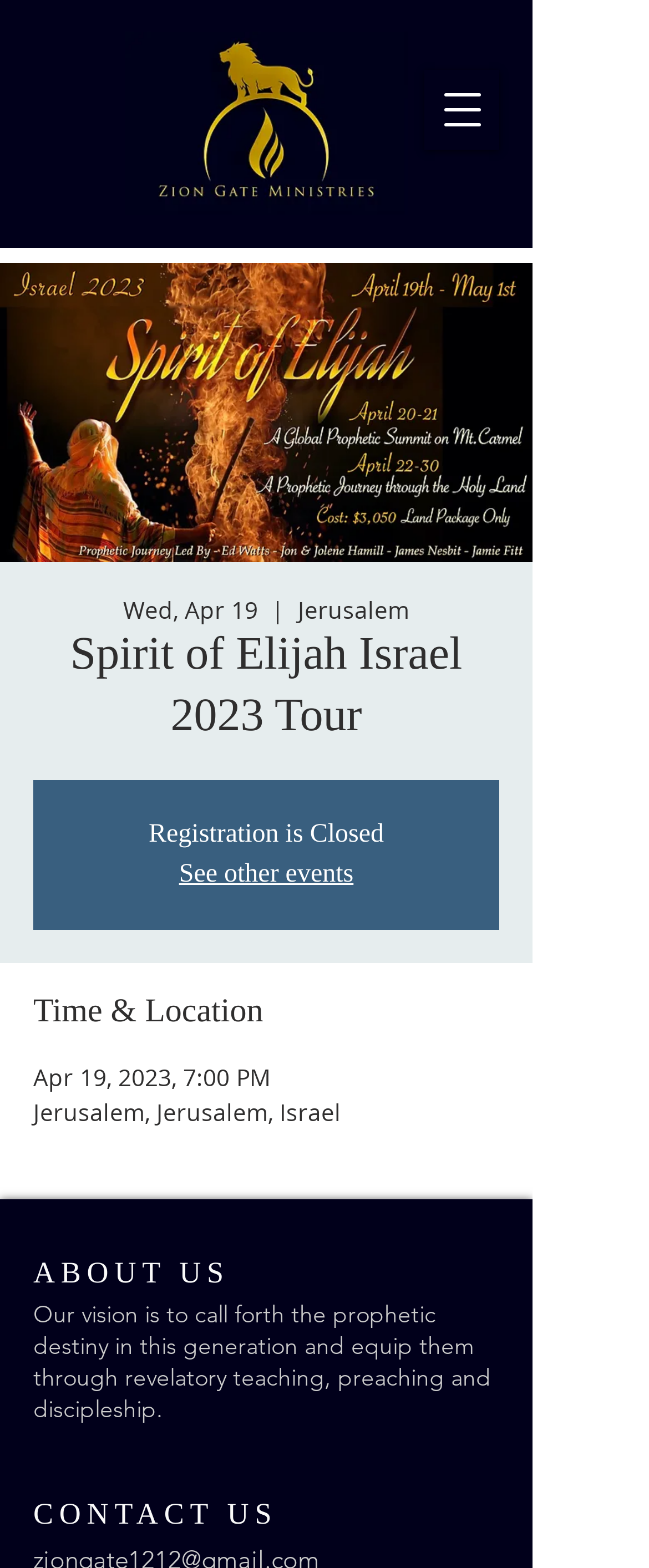Answer the question with a brief word or phrase:
What is the event name?

Spirit of Elijah Israel 2023 Tour